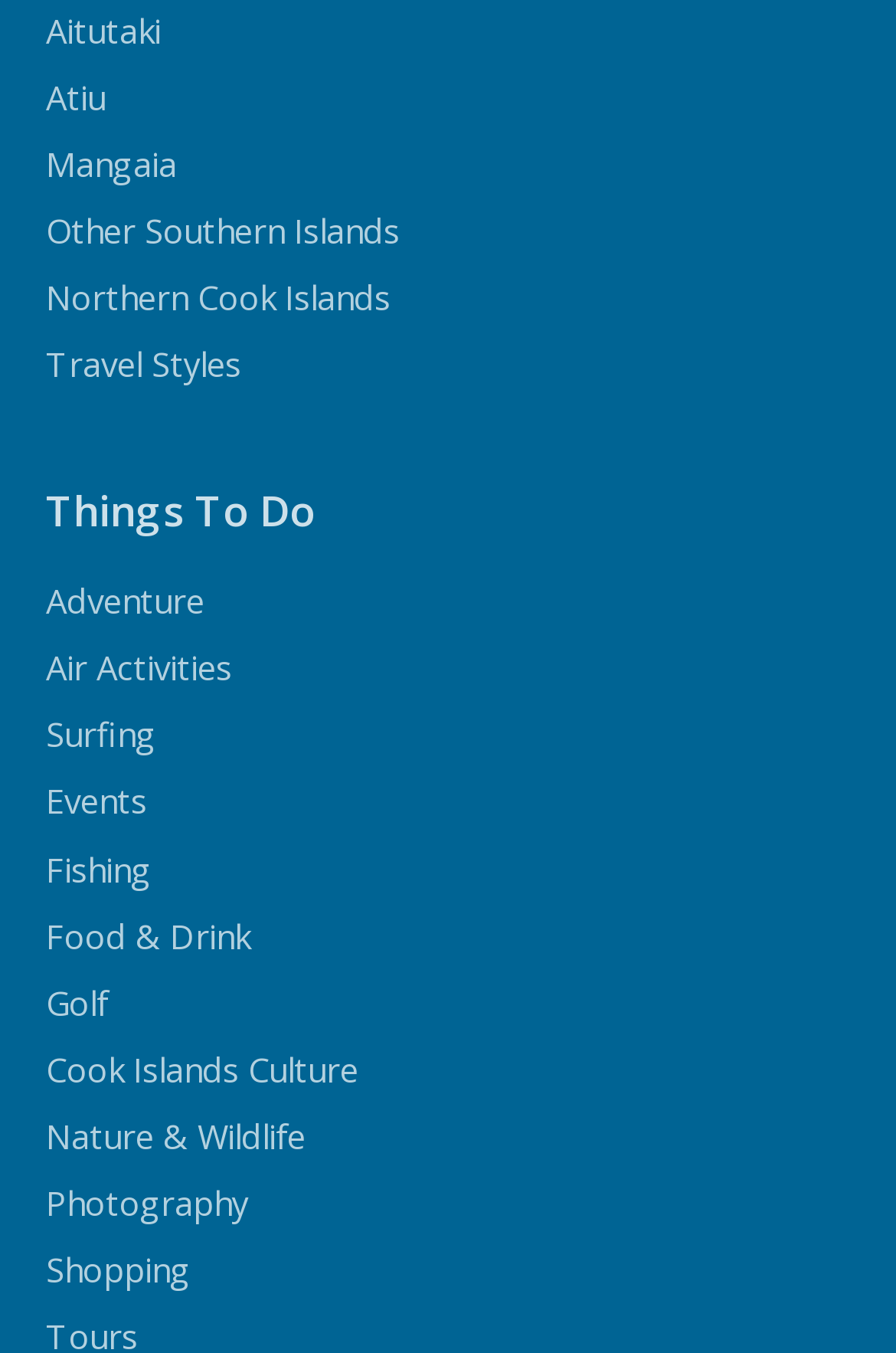Determine the bounding box coordinates of the area to click in order to meet this instruction: "Go to Northern Cook Islands".

[0.051, 0.203, 0.436, 0.237]